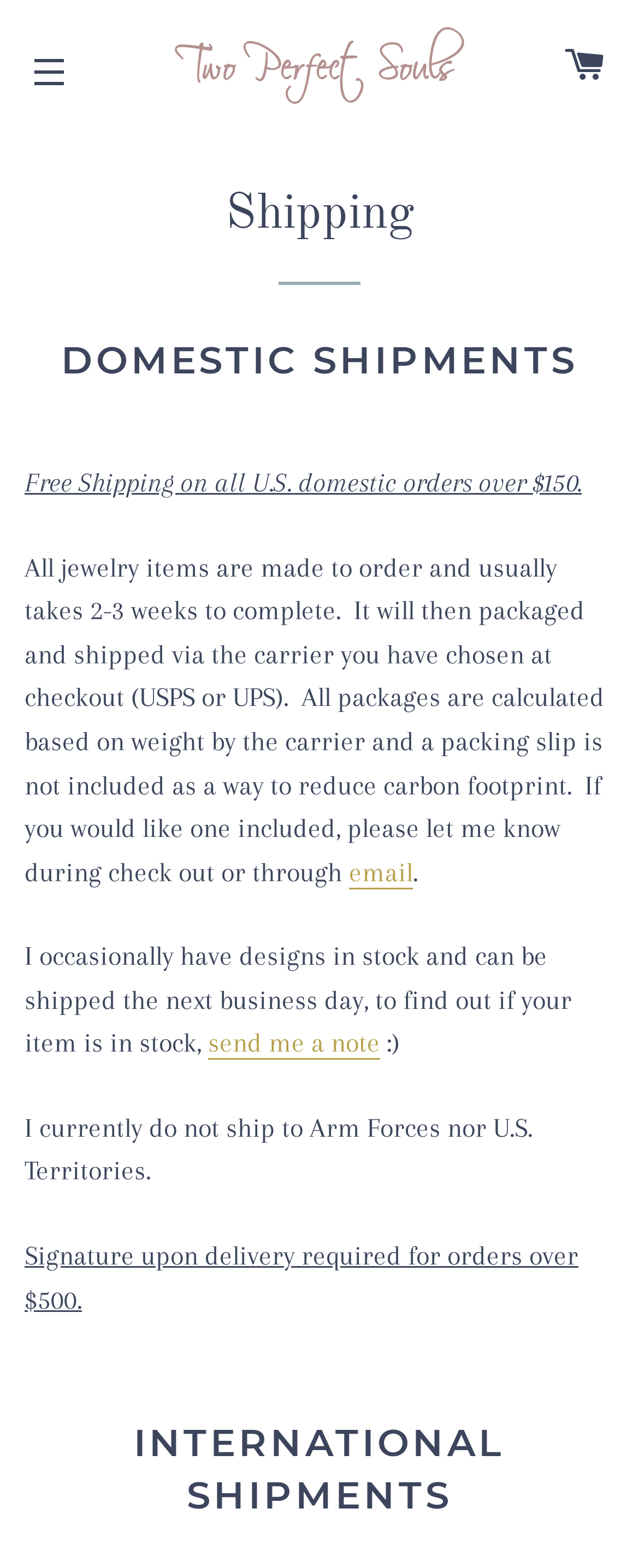Using the webpage screenshot, find the UI element described by Site navigation. Provide the bounding box coordinates in the format (top-left x, top-left y, bottom-right x, bottom-right y), ensuring all values are floating point numbers between 0 and 1.

[0.013, 0.02, 0.141, 0.072]